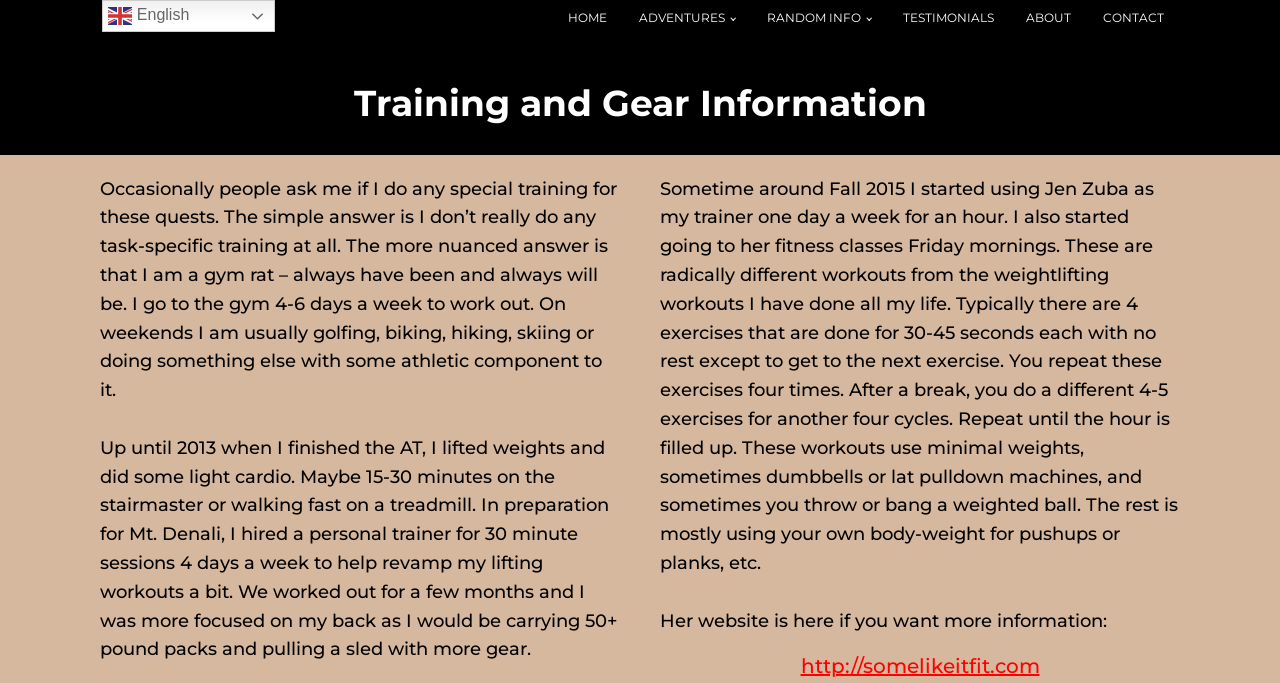Based on the image, please respond to the question with as much detail as possible:
What is the name of the trainer mentioned in the text?

I read the text and found that the author mentions working with a personal trainer named Jen Zuba, who has a website mentioned in the text.